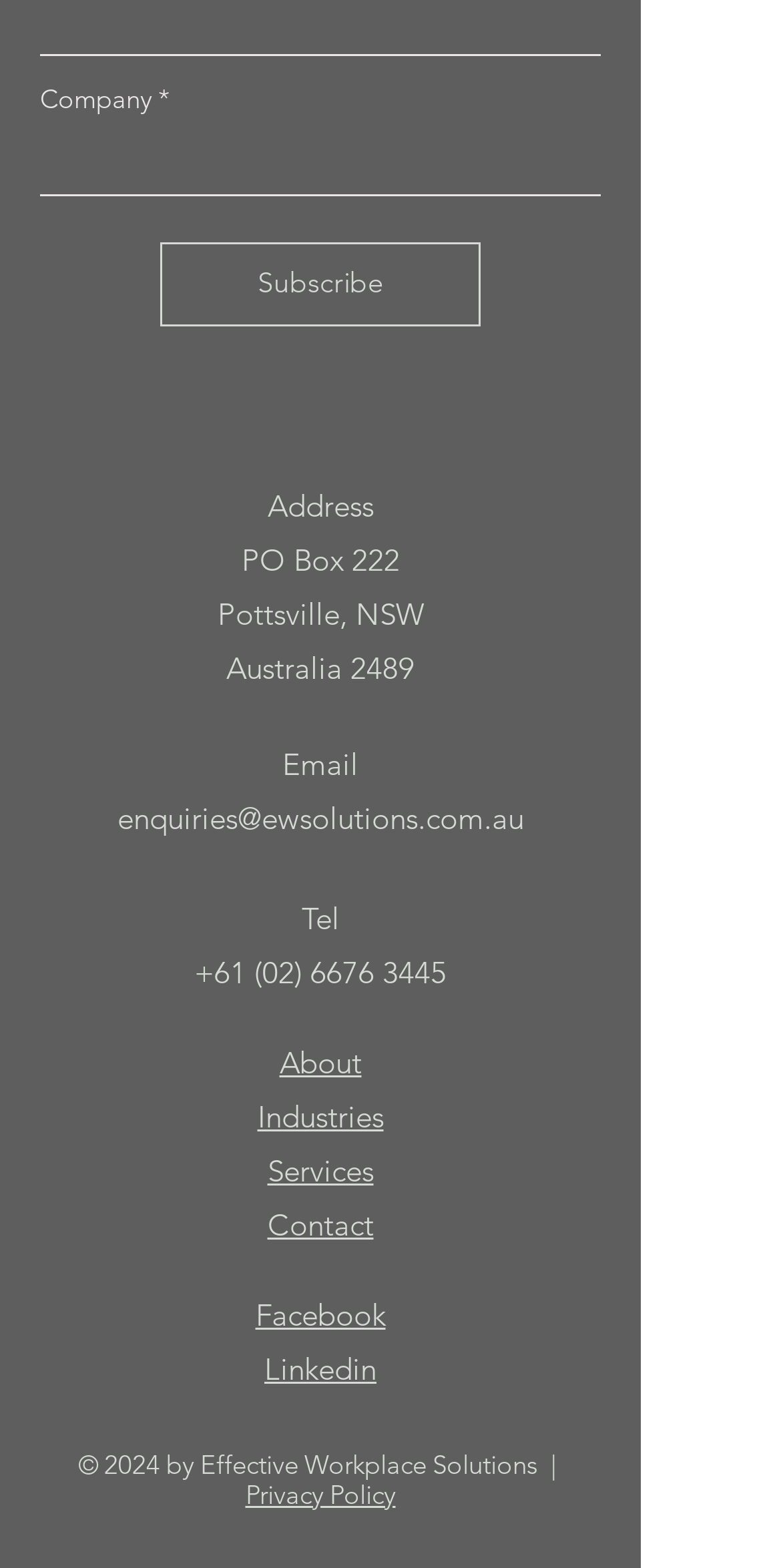Identify the bounding box for the UI element specified in this description: "Industries". The coordinates must be four float numbers between 0 and 1, formatted as [left, top, right, bottom].

[0.329, 0.699, 0.491, 0.724]